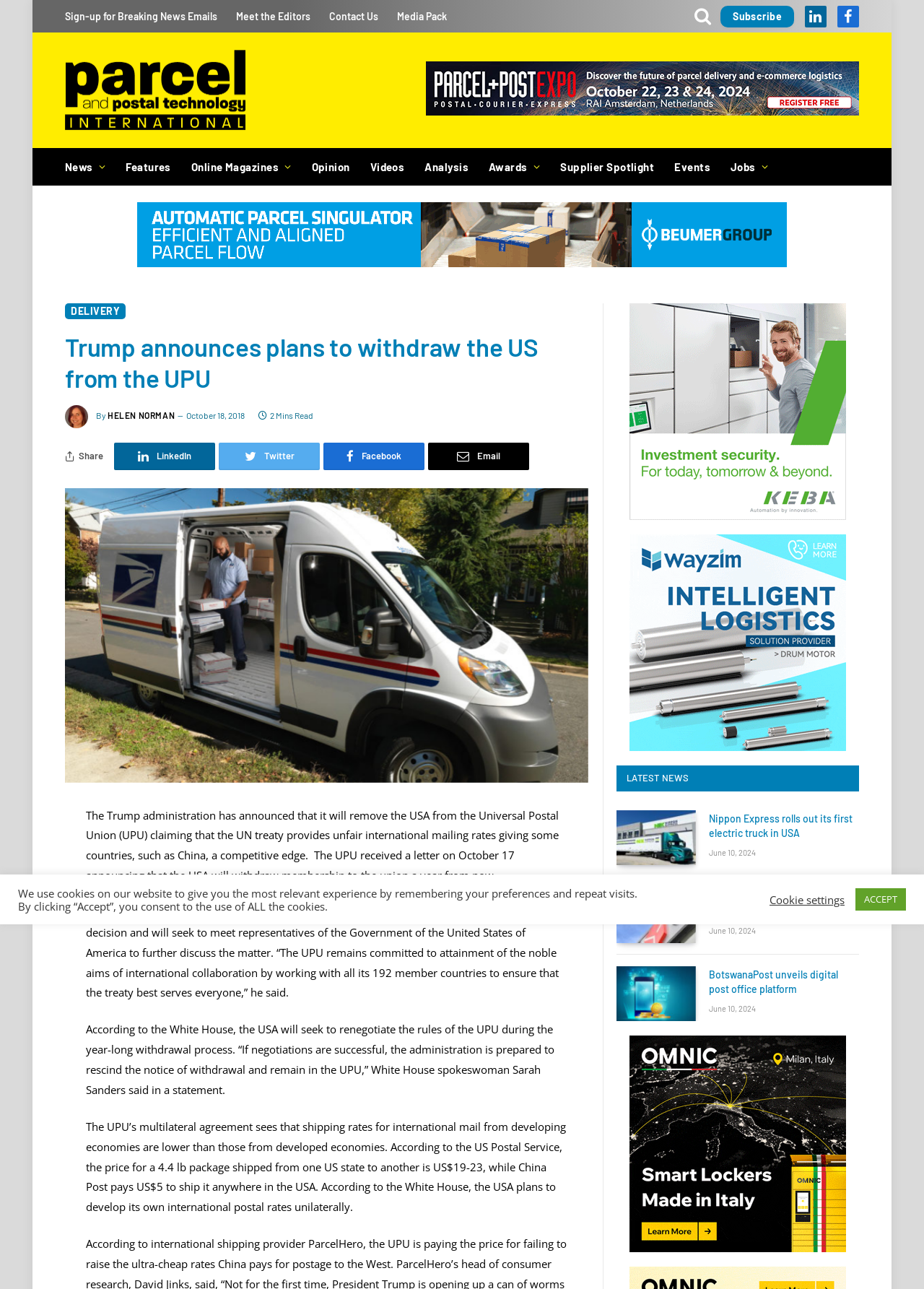Based on the description "parent_node: Subscribe title="Search"", find the bounding box of the specified UI element.

[0.749, 0.0, 0.773, 0.025]